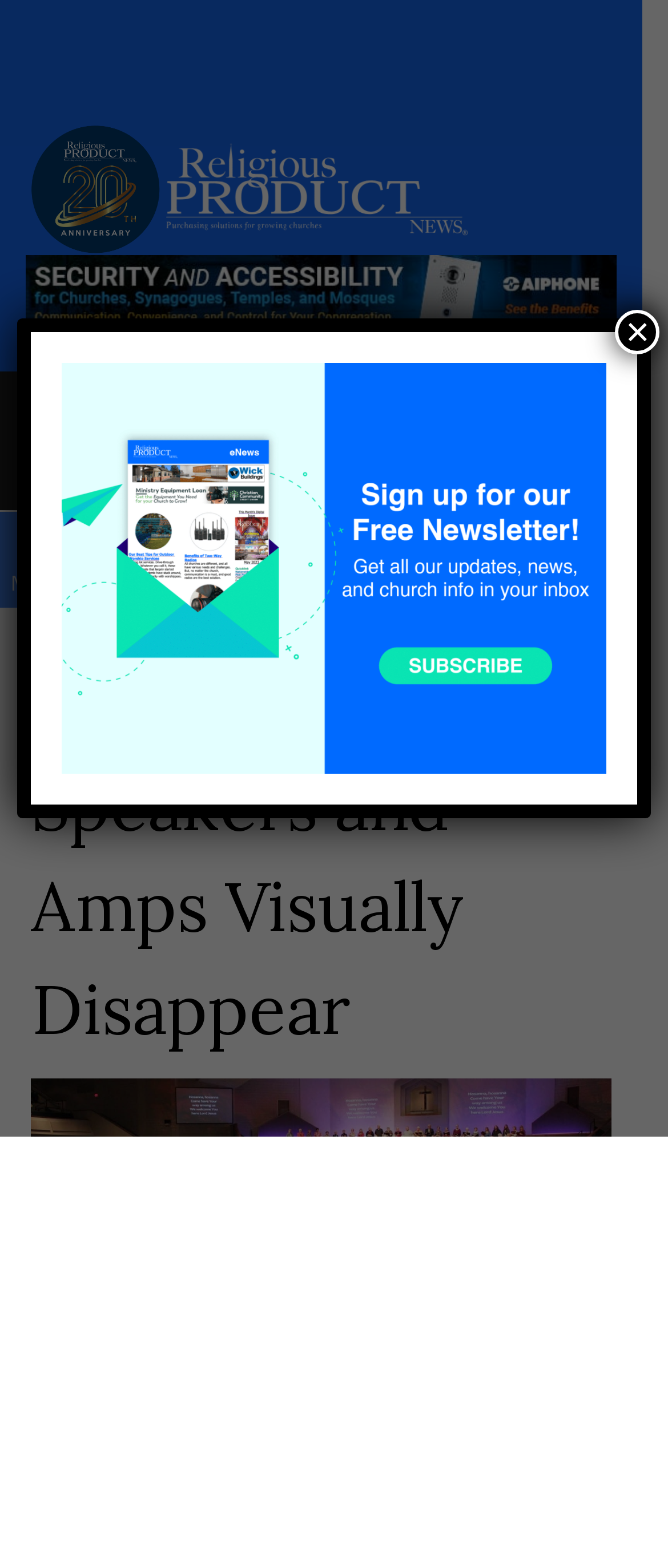Please specify the bounding box coordinates for the clickable region that will help you carry out the instruction: "Read the article".

[0.047, 0.351, 0.915, 0.677]